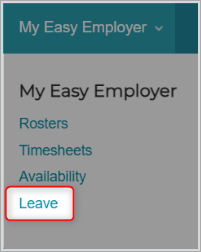How many categories are clearly labeled in the menu?
Look at the image and answer the question with a single word or phrase.

Three